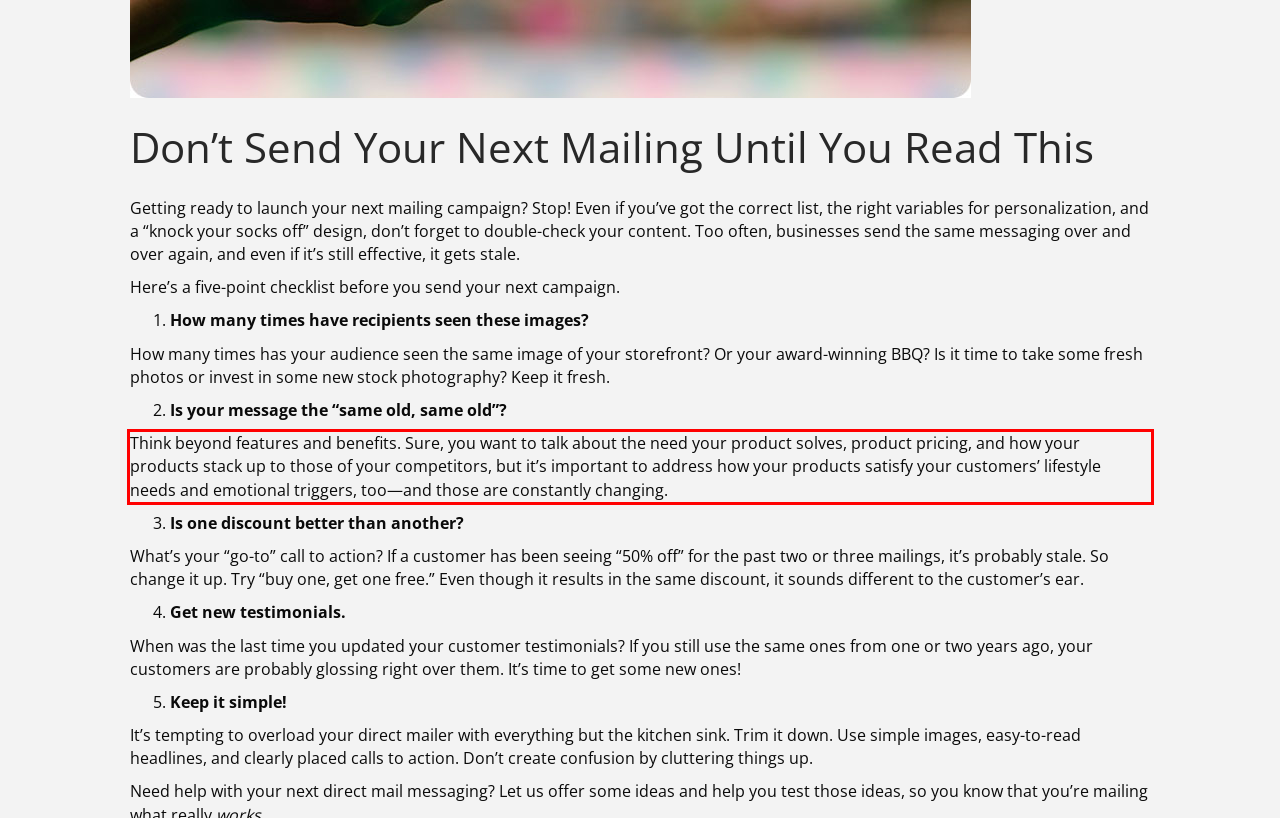Given the screenshot of a webpage, identify the red rectangle bounding box and recognize the text content inside it, generating the extracted text.

Think beyond features and benefits. Sure, you want to talk about the need your product solves, product pricing, and how your products stack up to those of your competitors, but it’s important to address how your products satisfy your customers’ lifestyle needs and emotional triggers, too—and those are constantly changing.